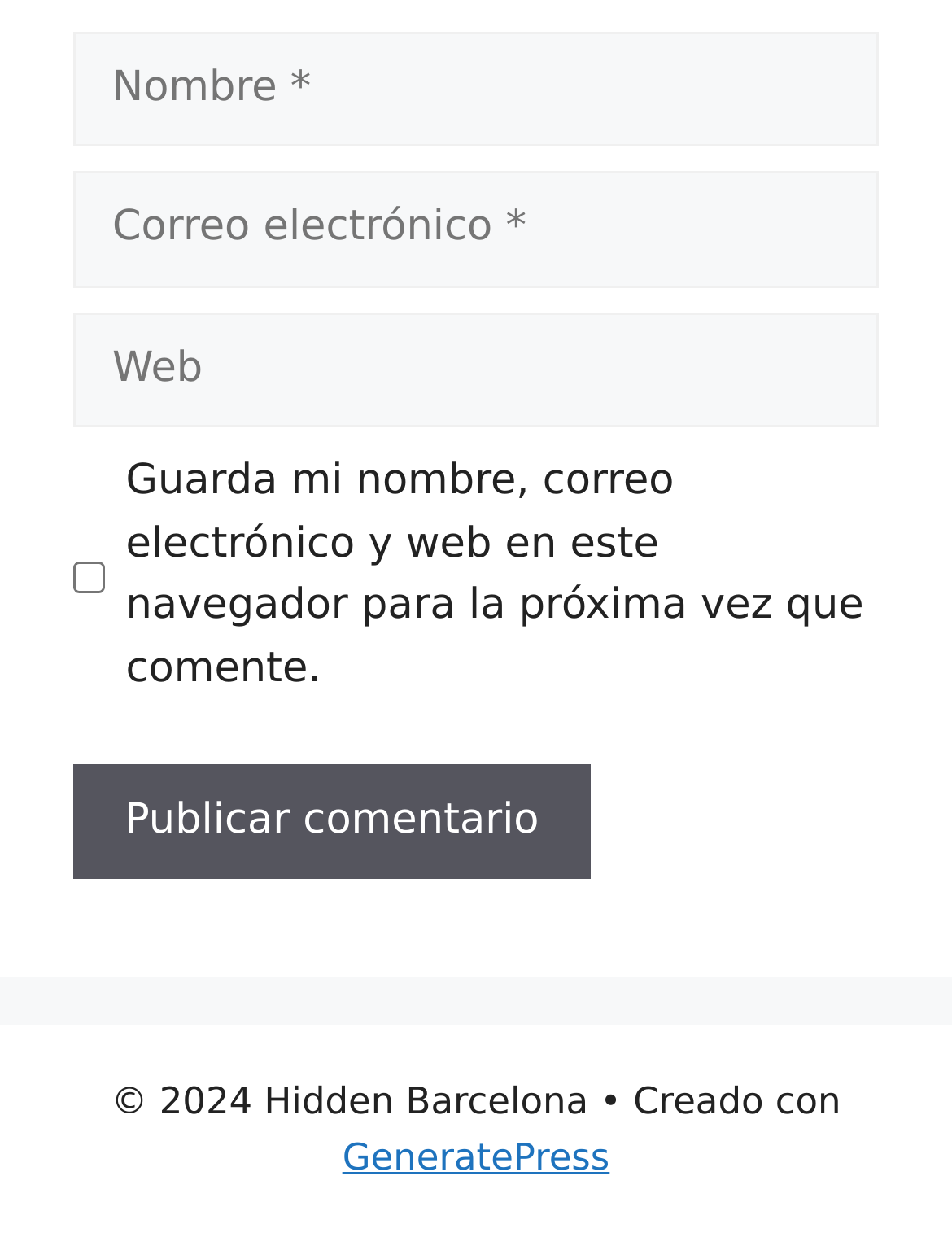Extract the bounding box coordinates for the UI element described as: "parent_node: Comentario name="url" placeholder="Web"".

[0.077, 0.253, 0.923, 0.347]